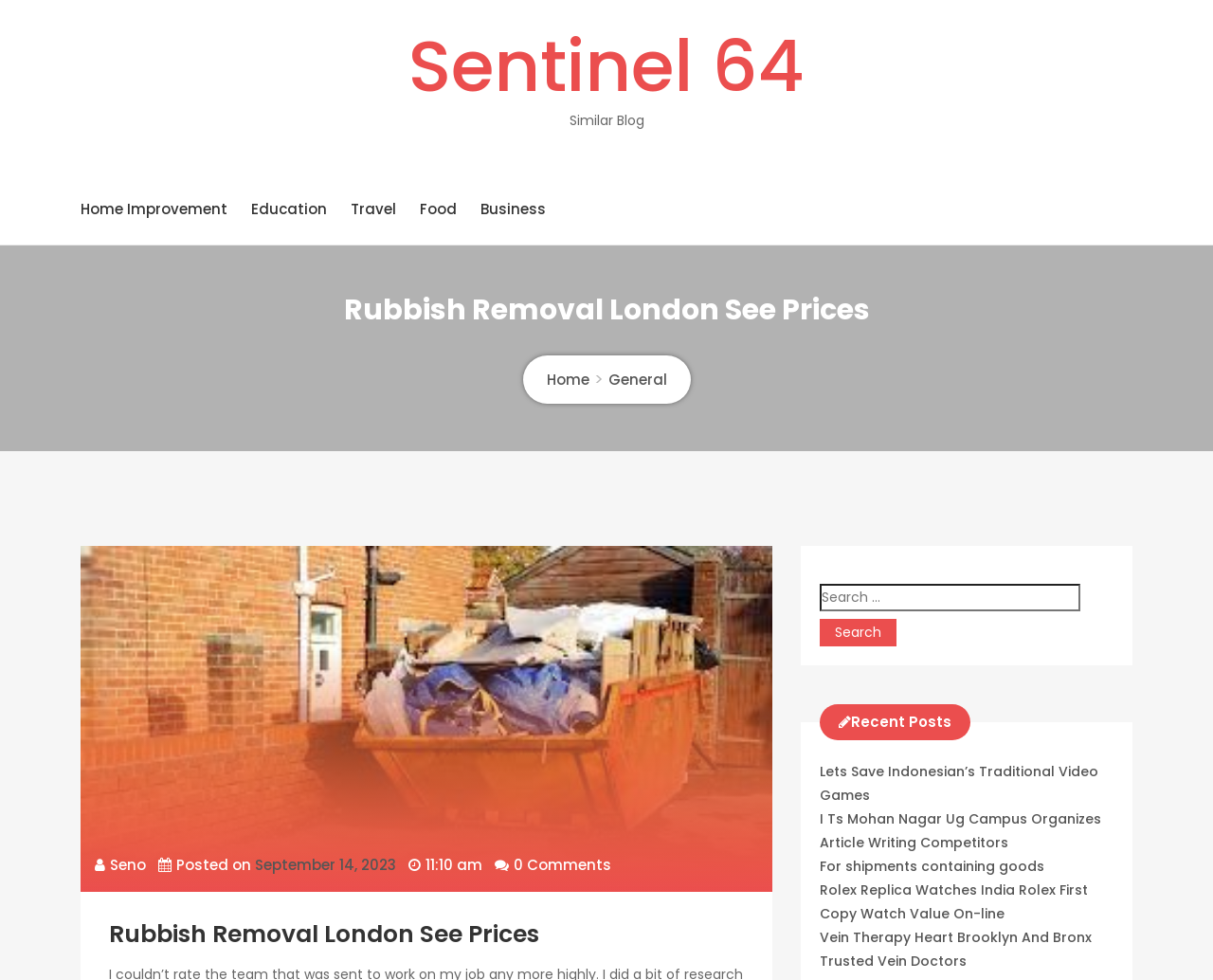Please answer the following query using a single word or phrase: 
What is the category of 'Home Improvement'?

Link